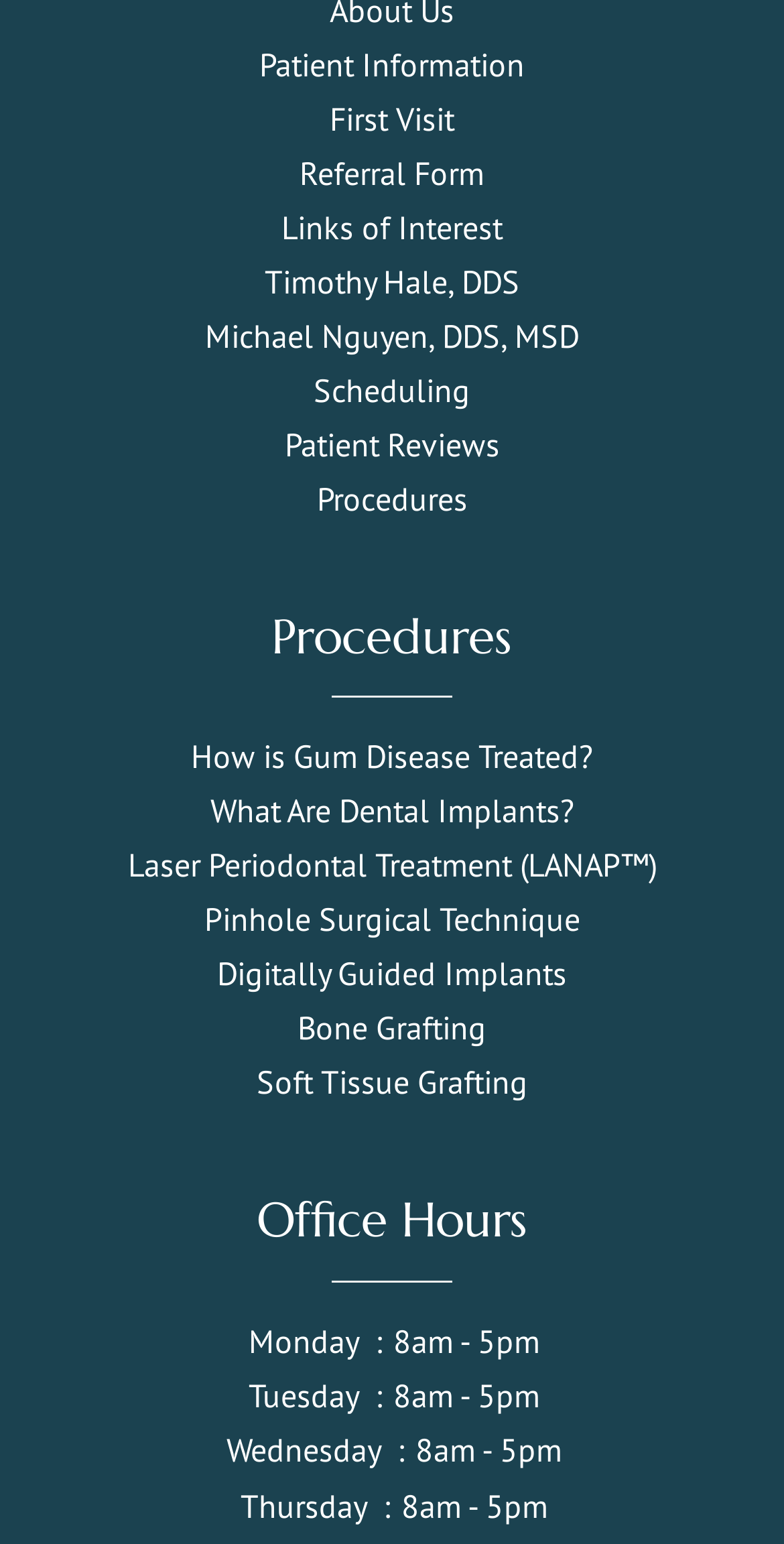How many dentists are listed on the webpage?
Refer to the screenshot and deliver a thorough answer to the question presented.

I found two dentist names on the webpage, which are 'Timothy Hale, DDS' and 'Michael Nguyen, DDS, MSD'.